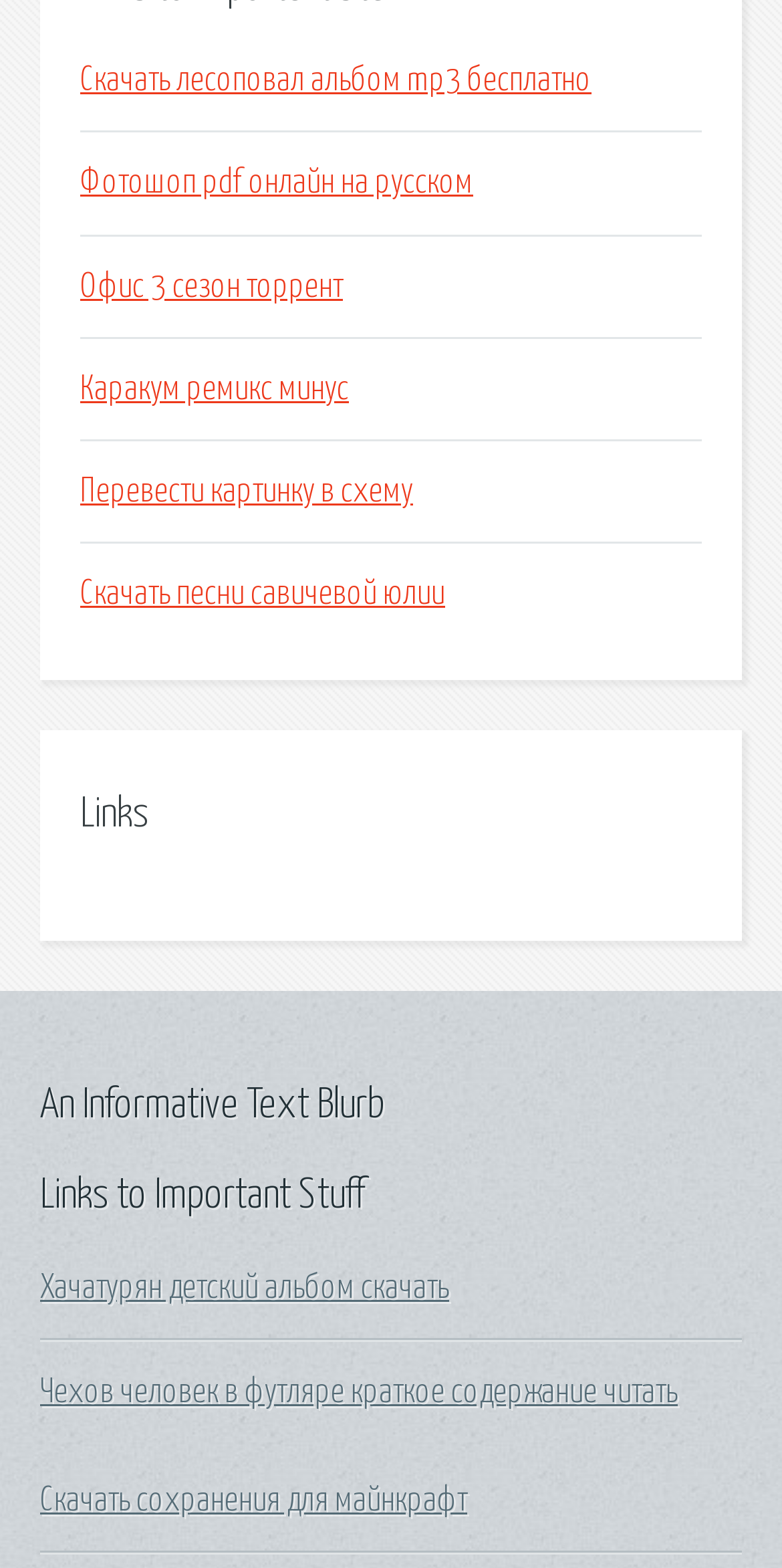Determine the bounding box coordinates for the HTML element mentioned in the following description: "Скачать лесоповал альбом mp3 бесплатно". The coordinates should be a list of four floats ranging from 0 to 1, represented as [left, top, right, bottom].

[0.103, 0.041, 0.756, 0.061]